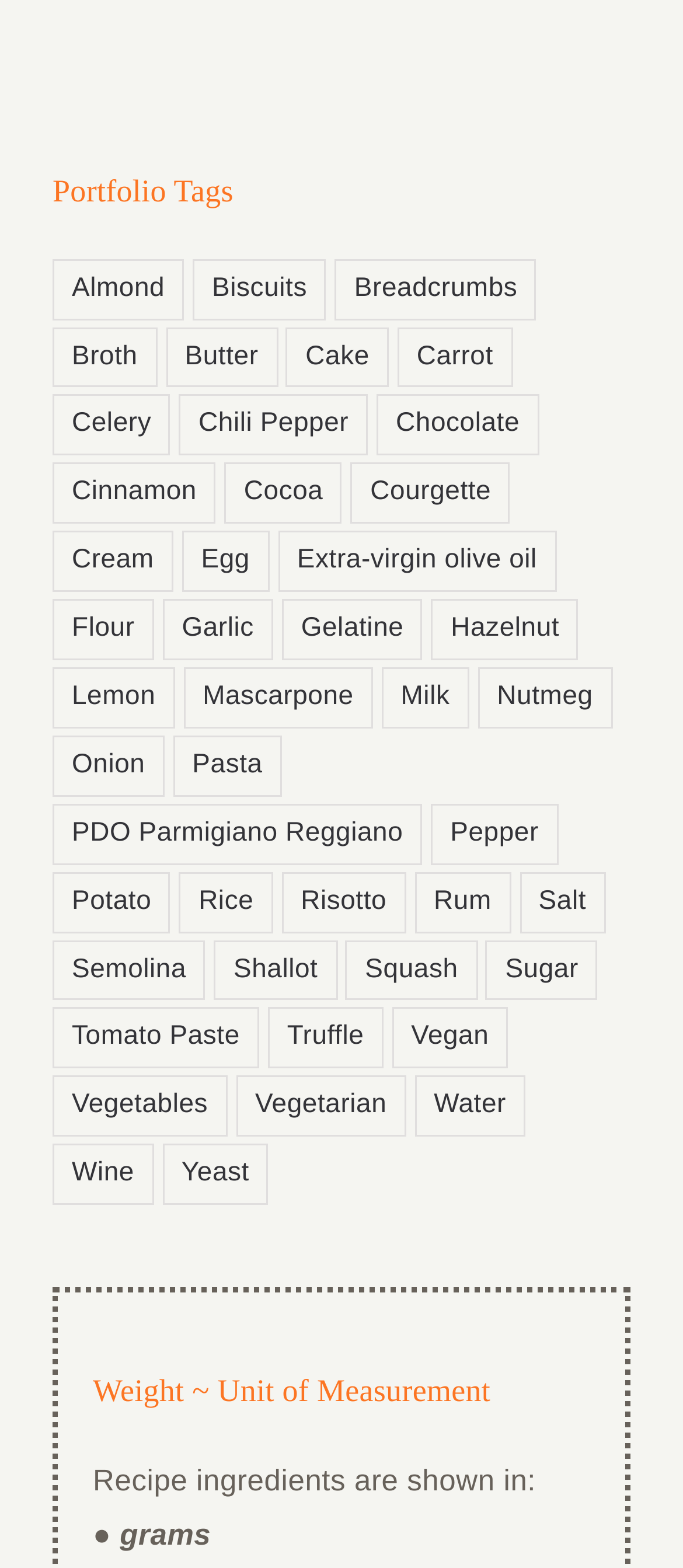Using the provided element description, identify the bounding box coordinates as (top-left x, top-left y, bottom-right x, bottom-right y). Ensure all values are between 0 and 1. Description: Tomato Paste

[0.077, 0.643, 0.379, 0.682]